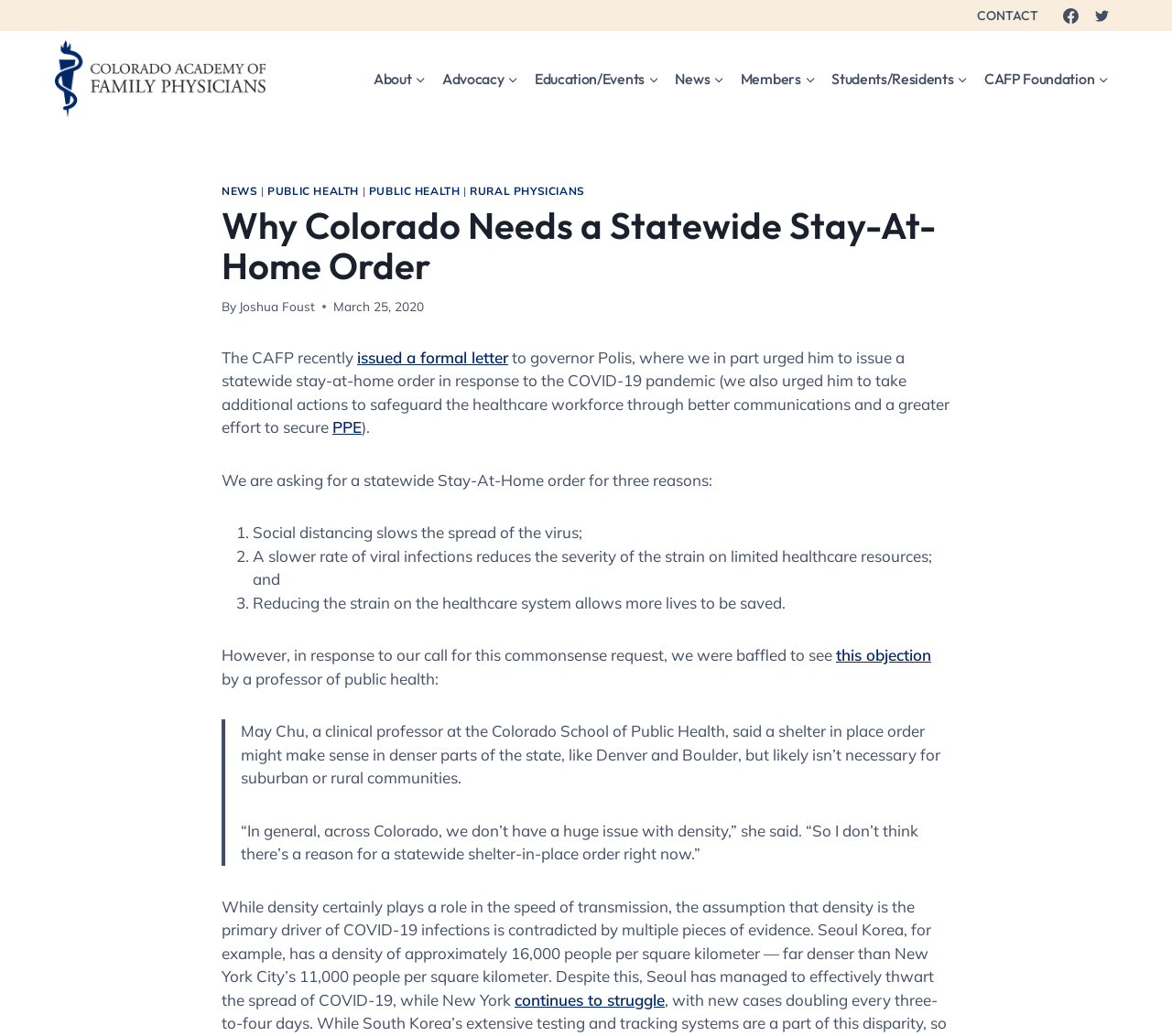Respond with a single word or phrase:
Who is the professor of public health who objected to the statewide stay-at-home order?

May Chu